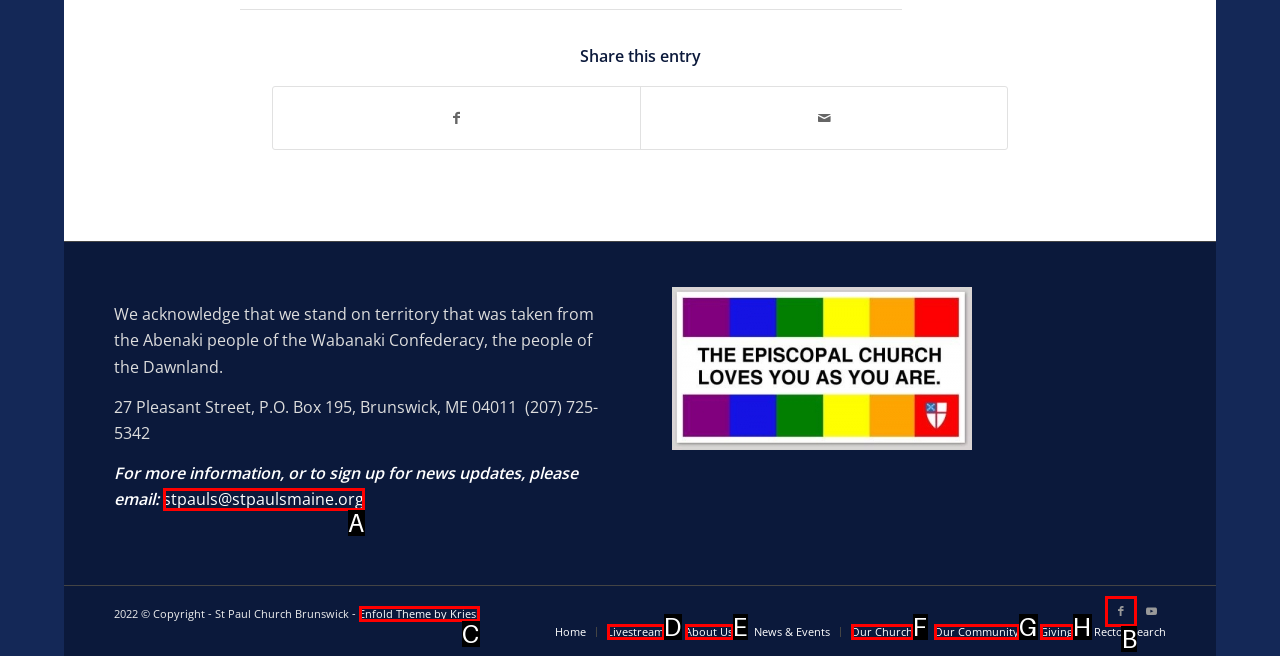Point out the option that needs to be clicked to fulfill the following instruction: Visit the Facebook page
Answer with the letter of the appropriate choice from the listed options.

B